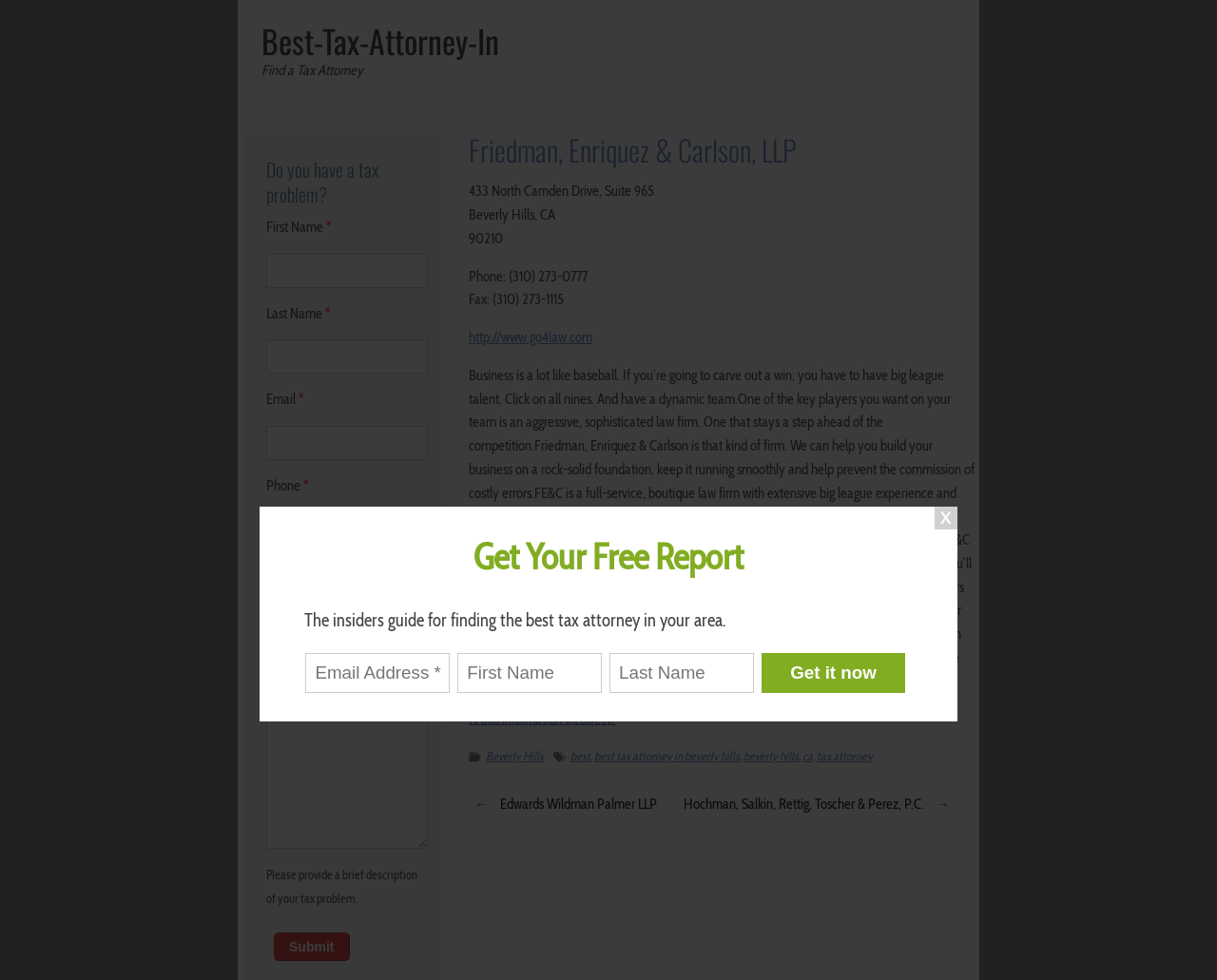Describe the webpage meticulously, covering all significant aspects.

This webpage appears to be a law firm's website, specifically Friedman, Enriquez & Carlson, LLP. At the top, there is a heading that reads "Best-Tax-Attorney-In" and a link with the same text. Below this, there is a static text that says "Find a Tax Attorney" and a heading that asks "Do you have a tax problem?".

On the left side of the page, there is a contact form with several text boxes to input first name, last name, email, phone number, and zip code, along with a brief description of the tax problem. There is also a "Submit" button at the bottom of the form.

On the right side of the page, there is an article section that contains the law firm's address, phone number, fax number, and website. Below this, there is a lengthy paragraph that describes the law firm's services and expertise, comparing their work to a baseball game. The text also mentions that the firm can help with building a business, preventing costly errors, and developing a winning strategy.

There are also several links at the bottom of the page, including "Is this information incorrect?", "Beverly Hills", "best", "best tax attorney in Beverly Hills", "beverly hills", "ca", and "tax attorney". Additionally, there are links to other law firms, Edwards Wildman Palmer LLP and Hochman, Salkin, Rettig, Toscher & Perez, P.C., with arrow symbols pointing to them.

Overall, the webpage appears to be a professional website for a law firm, providing information about their services and expertise, as well as a contact form for potential clients.